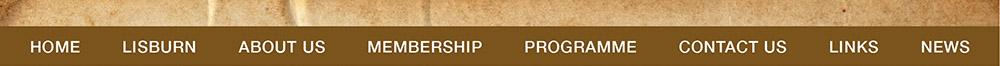Describe all the elements in the image extensively.

This image features a navigation bar typical of a website, set against a textured background reminiscent of parchment or old paper. The bar includes various menu items displayed in a clean, modern font, designed for user interaction. 

The highlighted options are: **HOME**, **LISBURN**, **ABOUT US**, **MEMBERSHIP**, **PROGRAMME**, **CONTACT US**, **LINKS**, and **NEWS**. This layout suggests an organized platform where users can easily access different sections related to the organization or topic at hand. The overall aesthetic combines a traditional feel with contemporary design elements, inviting users to explore further.